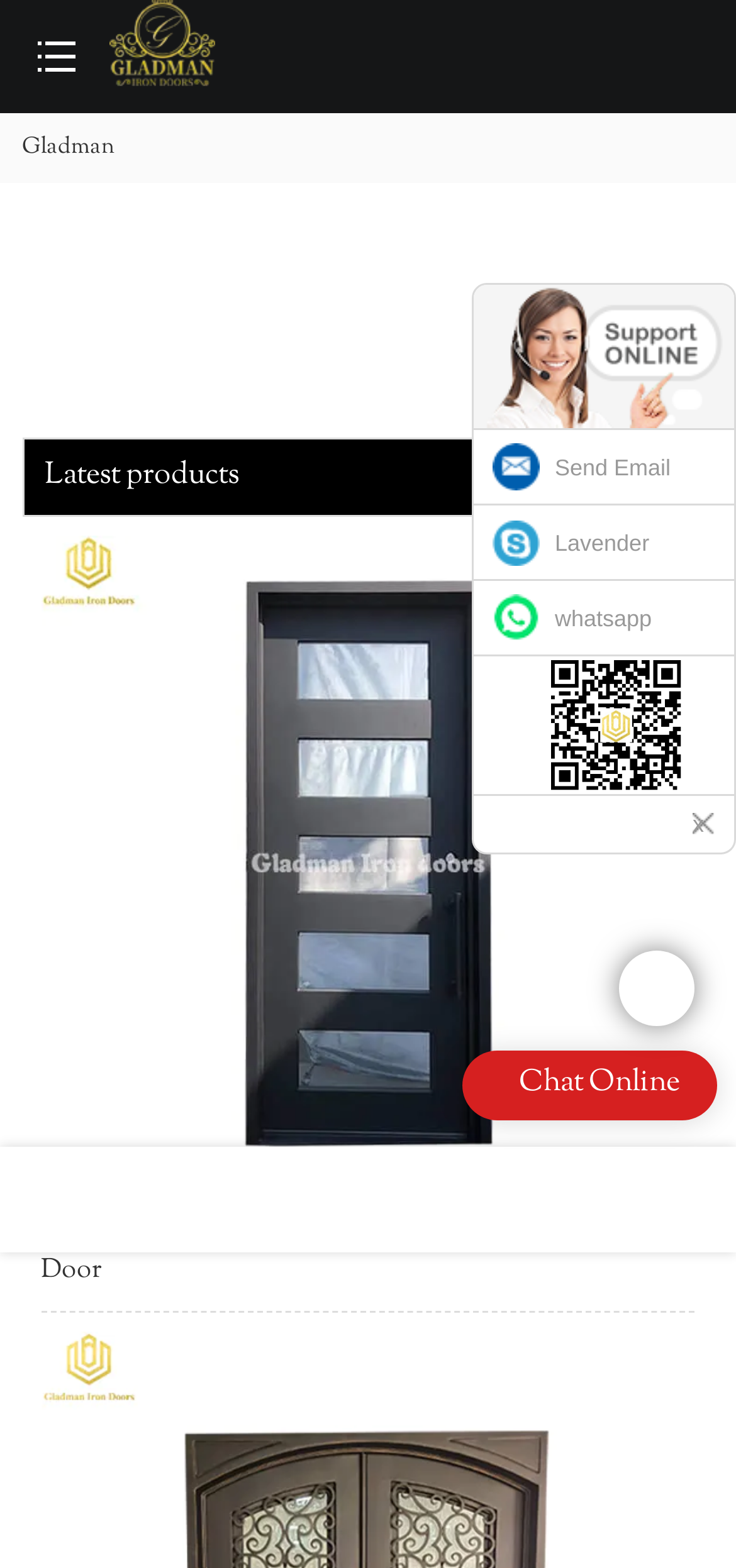Specify the bounding box coordinates (top-left x, top-left y, bottom-right x, bottom-right y) of the UI element in the screenshot that matches this description: Send Email

[0.644, 0.274, 0.997, 0.322]